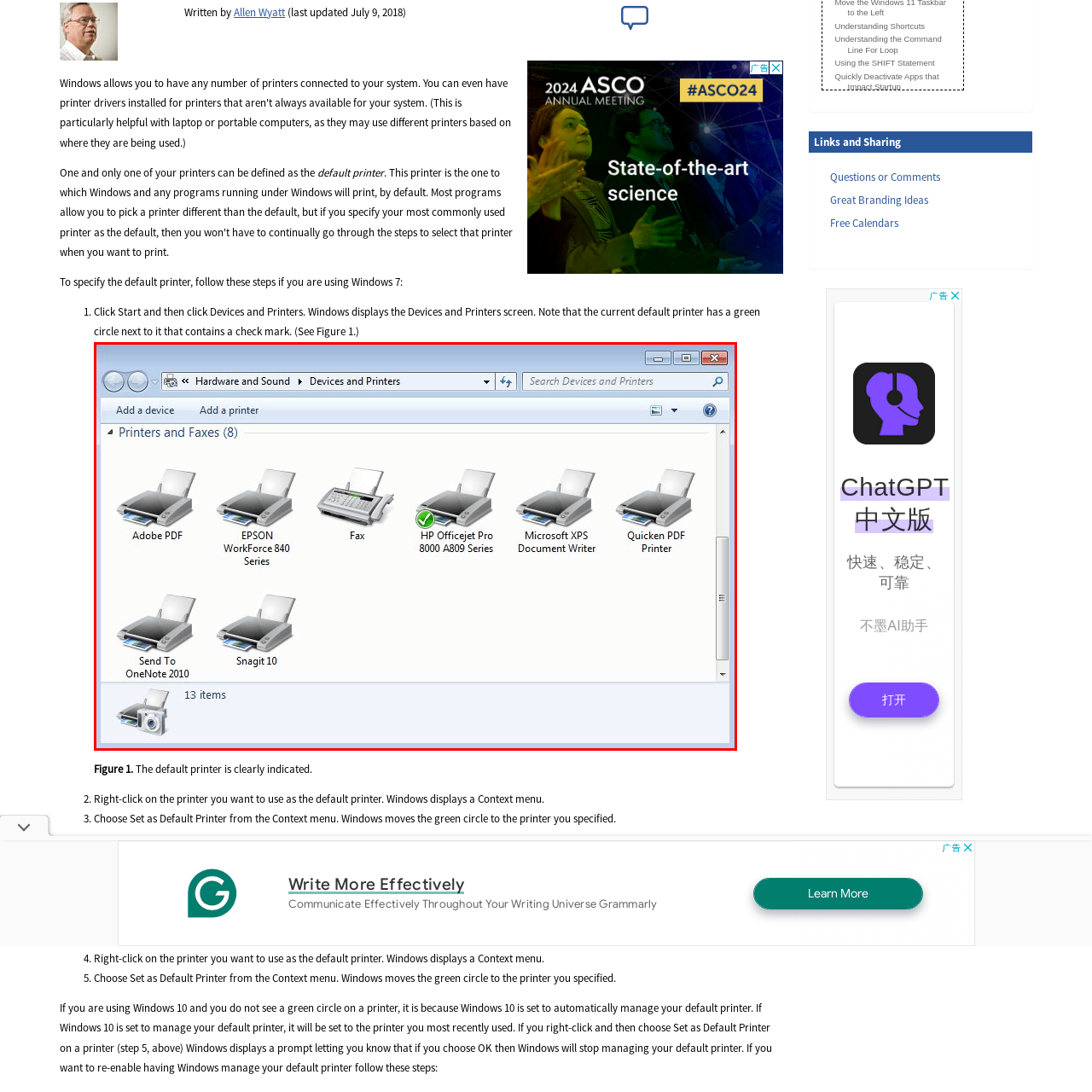Illustrate the image within the red boundary with a detailed caption.

The image displays a screen from the "Devices and Printers" section of the Windows operating system. It showcases a variety of printers and fax devices currently installed on the computer. Prominently featured is the "HP OfficeJet Pro 8000 A809 Series," which is marked with a green circle and check mark, indicating it as the default printer among the listed devices. Other printers visible include Adobe PDF, EPSON WorkForce 840 Series, and Microsoft XPS Document Writer, among others. The layout is organized and user-friendly, allowing easy identification and management of printing devices. This interface is essential for users looking to set printer preferences or troubleshoot printing issues.